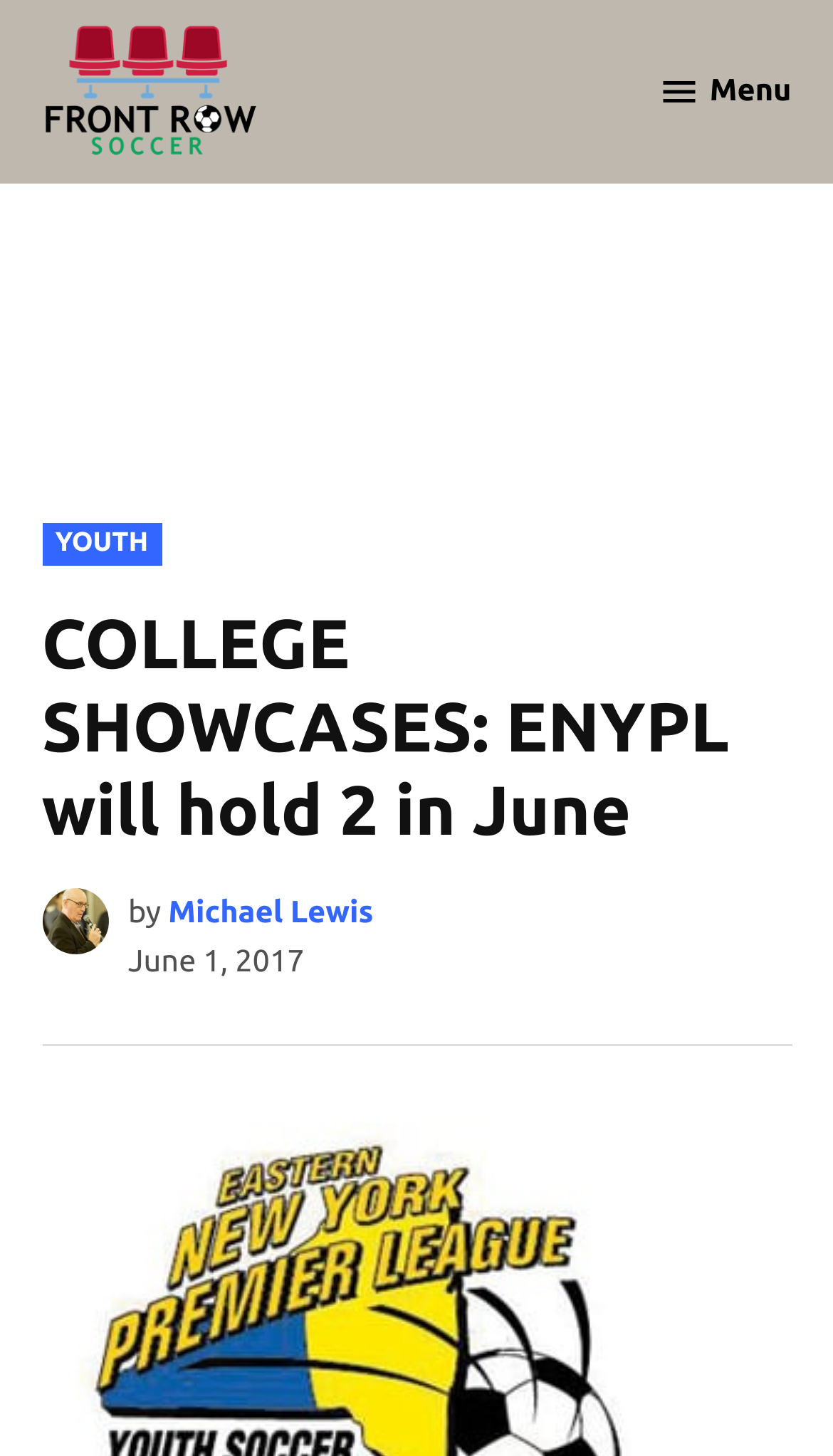Identify the first-level heading on the webpage and generate its text content.

COLLEGE SHOWCASES: ENYPL will hold 2 in June